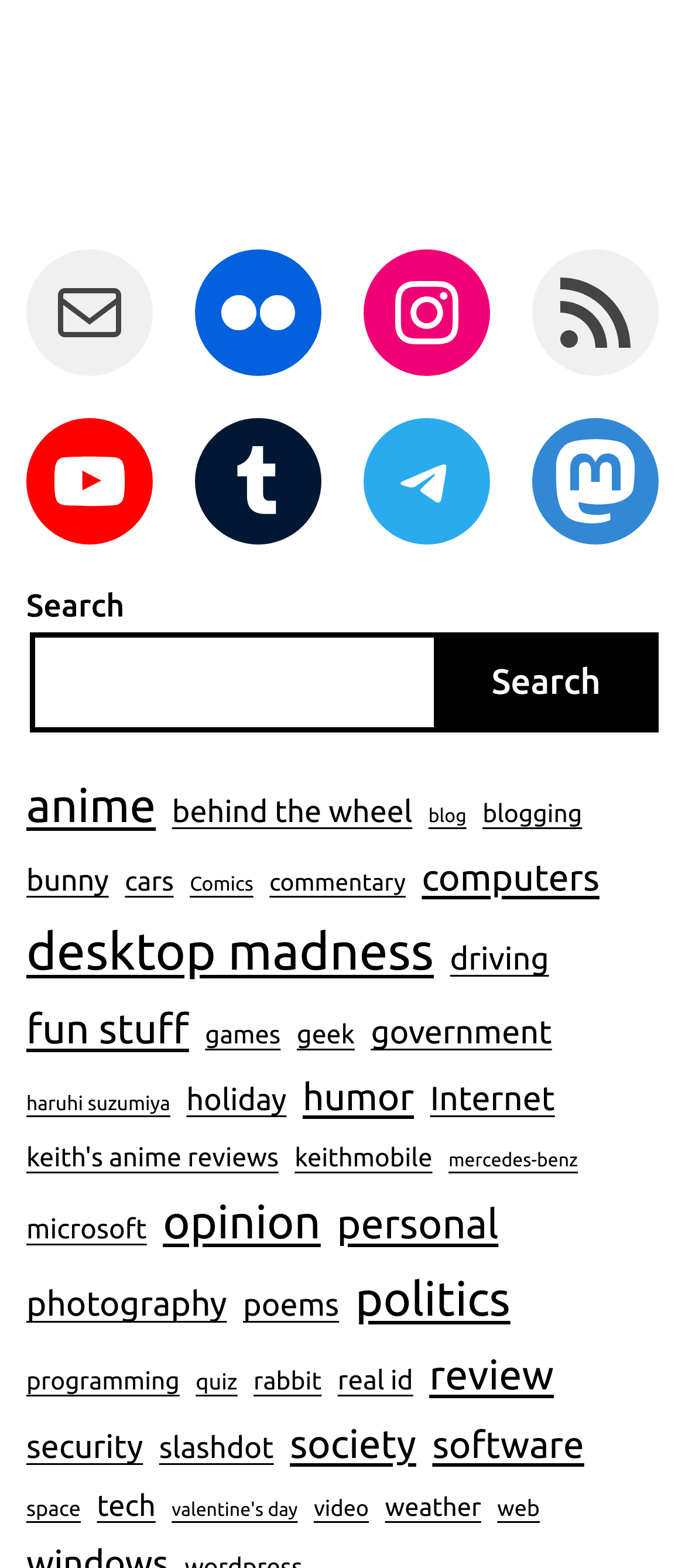Please determine the bounding box coordinates of the element to click on in order to accomplish the following task: "Explore the desktop madness section". Ensure the coordinates are four float numbers ranging from 0 to 1, i.e., [left, top, right, bottom].

[0.038, 0.58, 0.633, 0.636]